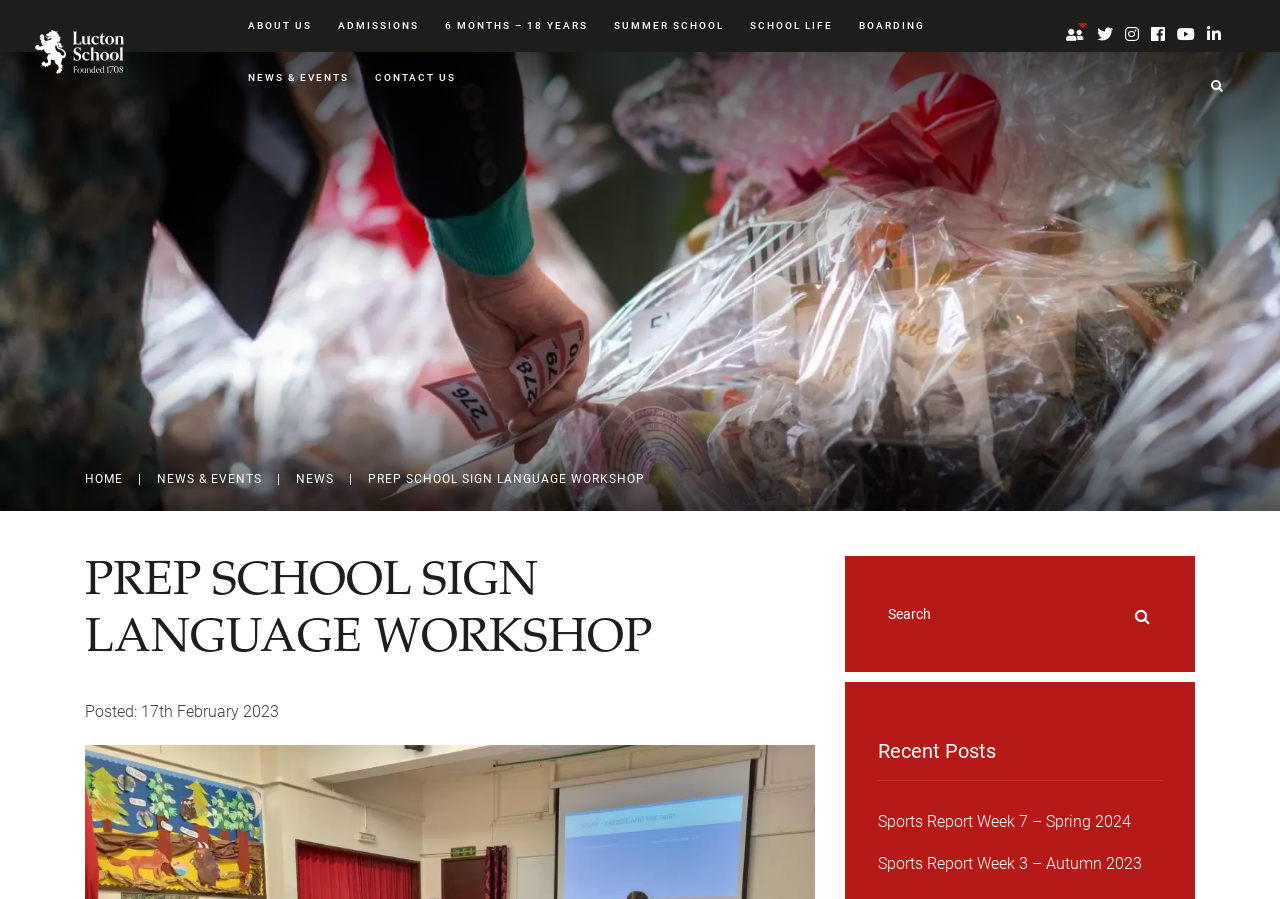Predict the bounding box coordinates of the area that should be clicked to accomplish the following instruction: "view Sports Report Week 7 – Spring 2024". The bounding box coordinates should consist of four float numbers between 0 and 1, i.e., [left, top, right, bottom].

[0.66, 0.892, 0.934, 0.938]